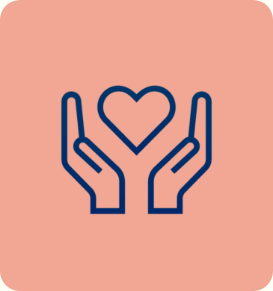Please provide a comprehensive answer to the question based on the screenshot: What therapies are associated with this design?

The design symbolizes compassion and nurturing, often associated with the principles of physical and occupational therapies, which play a vital role in treating conditions like spasticity, aiming to enhance mobility and improve the quality of life for patients.